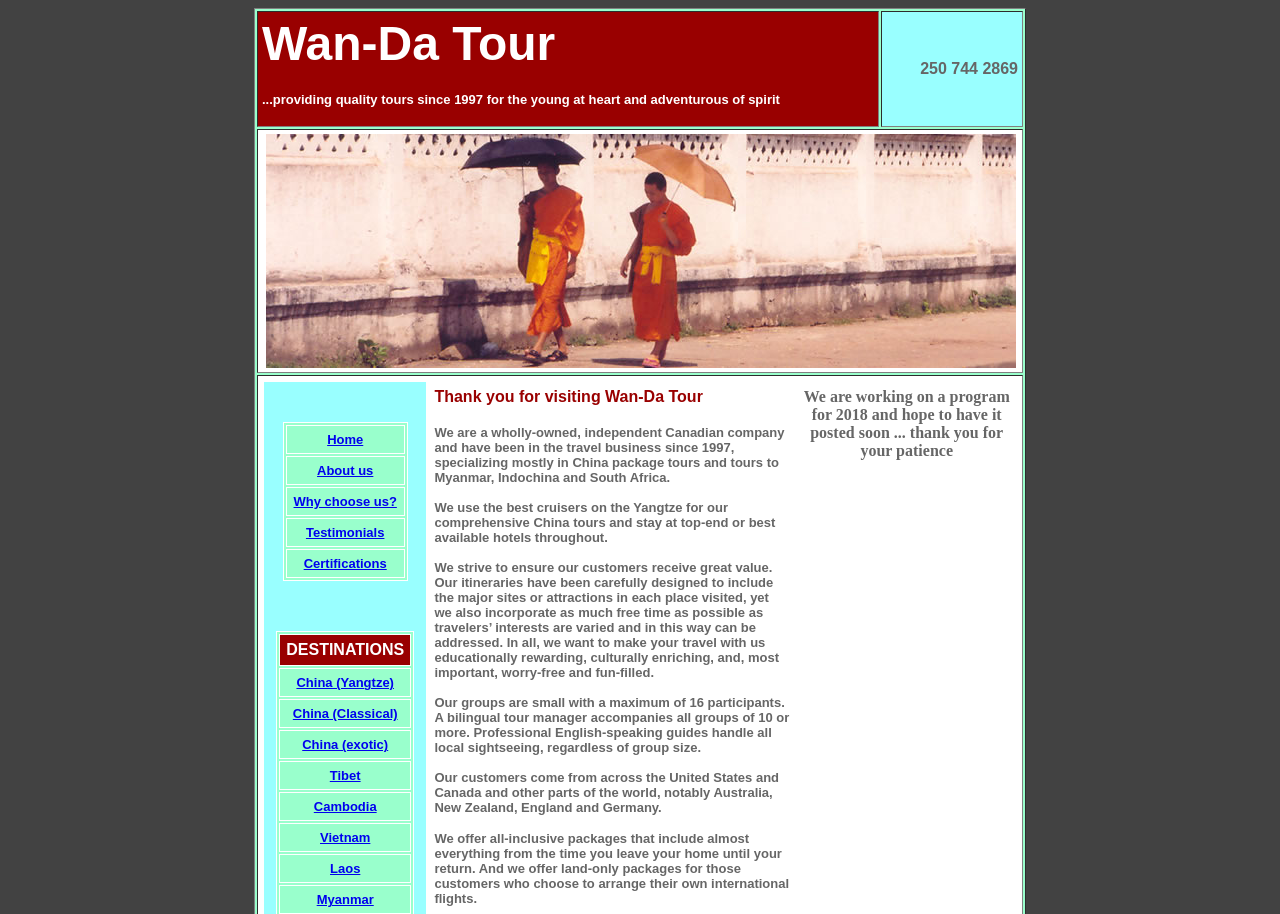Please identify the bounding box coordinates of the element on the webpage that should be clicked to follow this instruction: "Post a comment". The bounding box coordinates should be given as four float numbers between 0 and 1, formatted as [left, top, right, bottom].

None